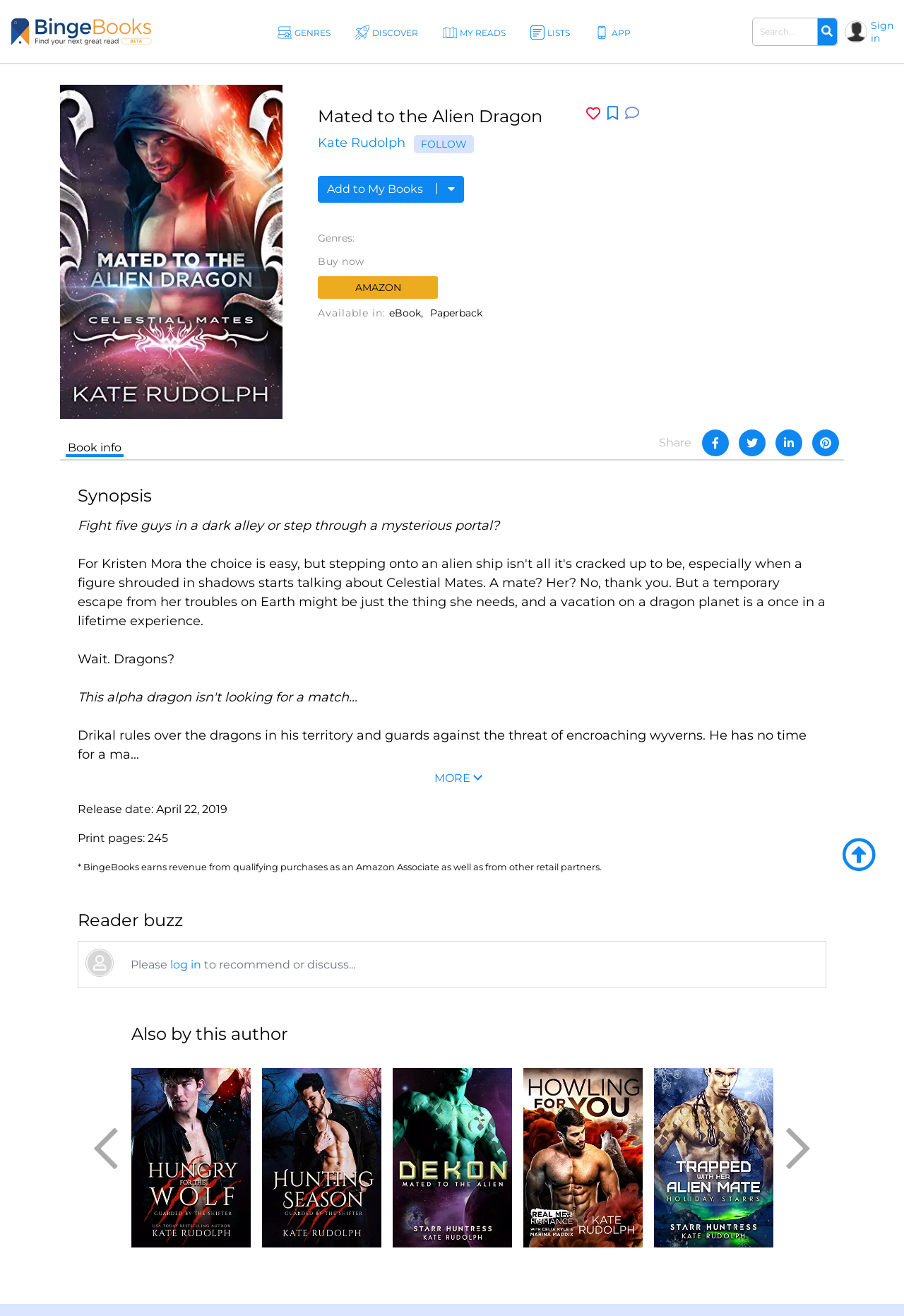Provide a one-word or short-phrase answer to the question:
What is the genre of the book?

Not explicitly stated